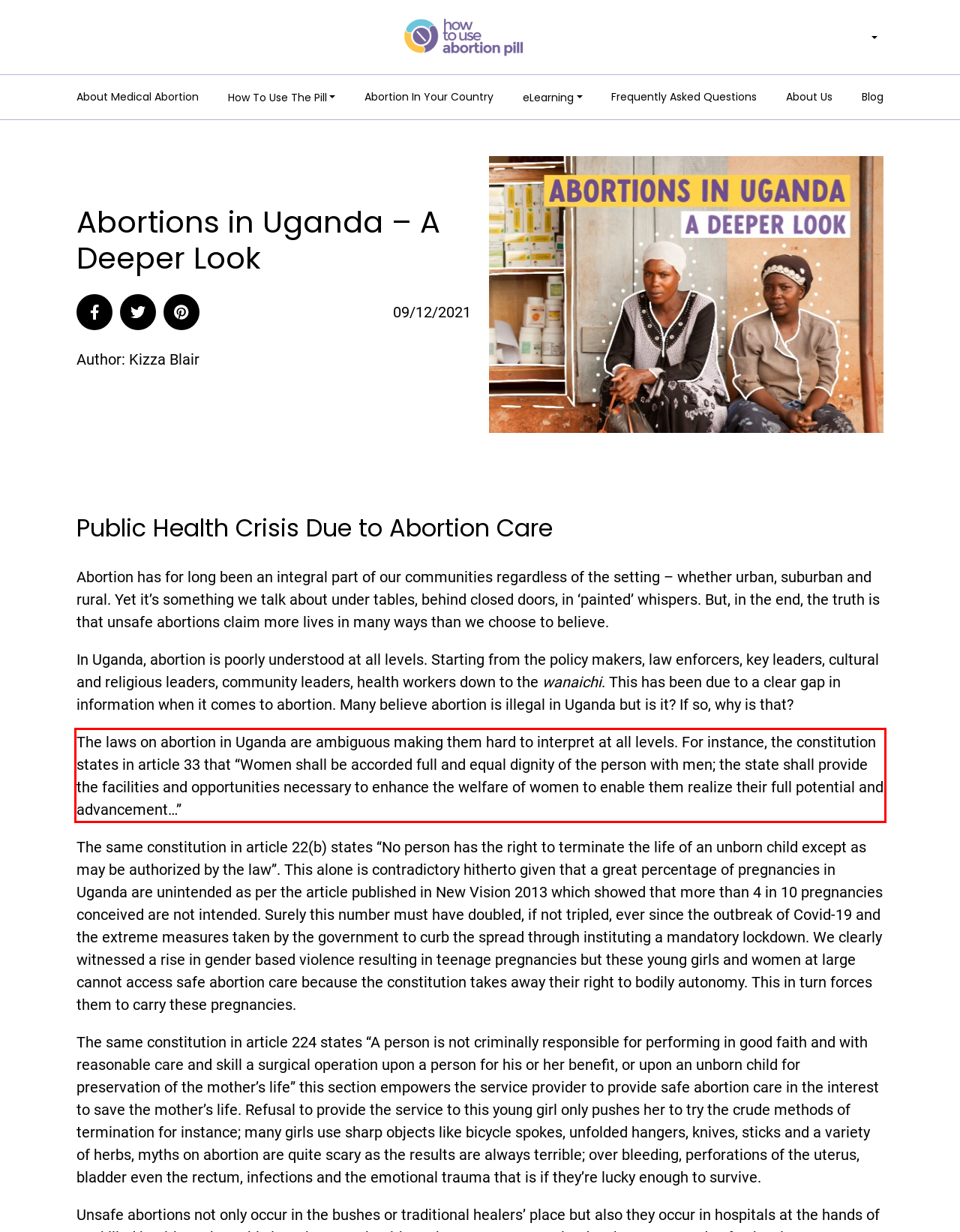With the provided screenshot of a webpage, locate the red bounding box and perform OCR to extract the text content inside it.

The laws on abortion in Uganda are ambiguous making them hard to interpret at all levels. For instance, the constitution states in article 33 that “Women shall be accorded full and equal dignity of the person with men; the state shall provide the facilities and opportunities necessary to enhance the welfare of women to enable them realize their full potential and advancement…”